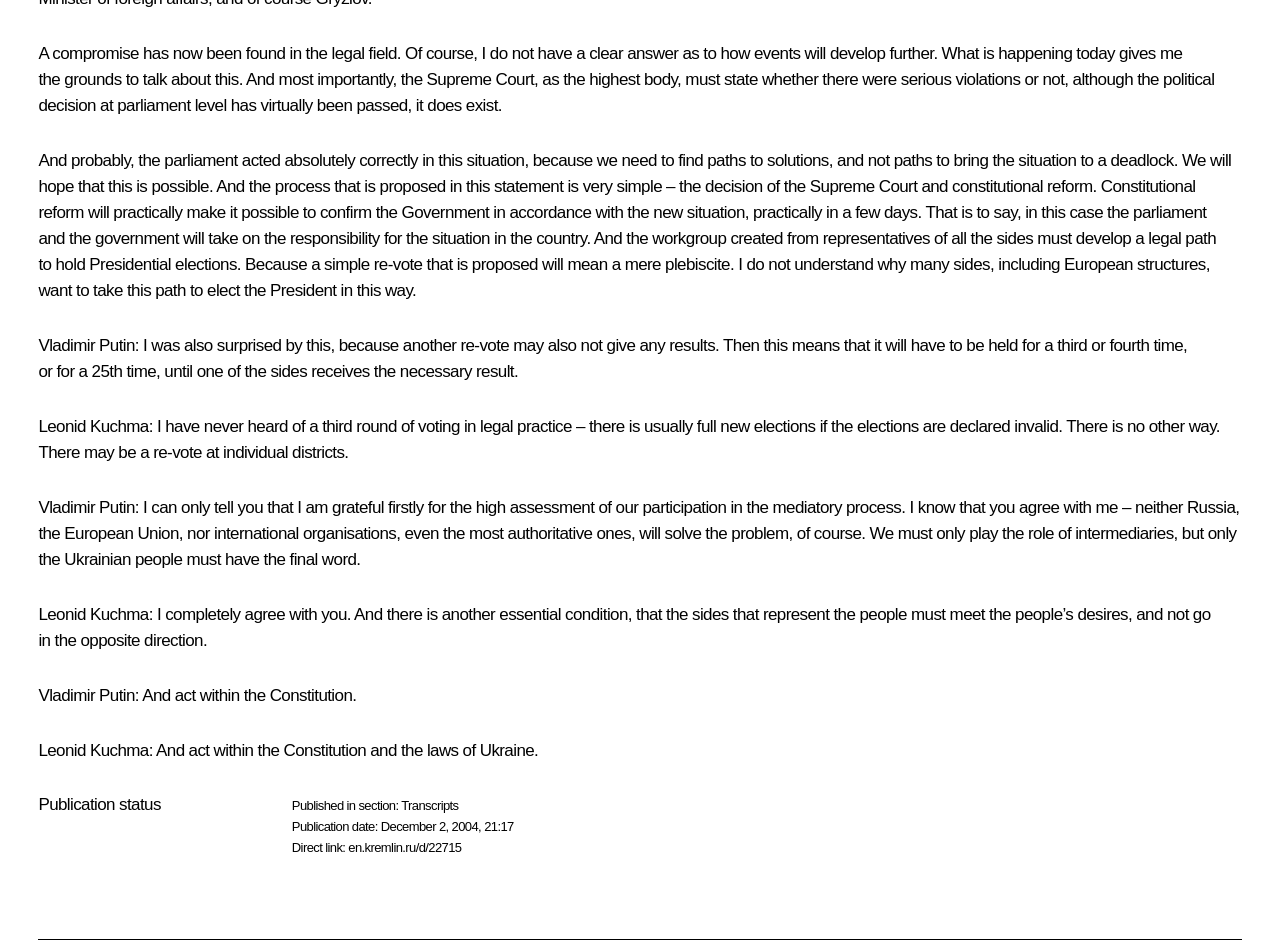With reference to the image, please provide a detailed answer to the following question: Who agrees with Vladimir Putin?

Leonid Kuchma agrees with Vladimir Putin's statement that the Ukrainian people must have the final word, and that the sides representing the people must meet the people's desires.